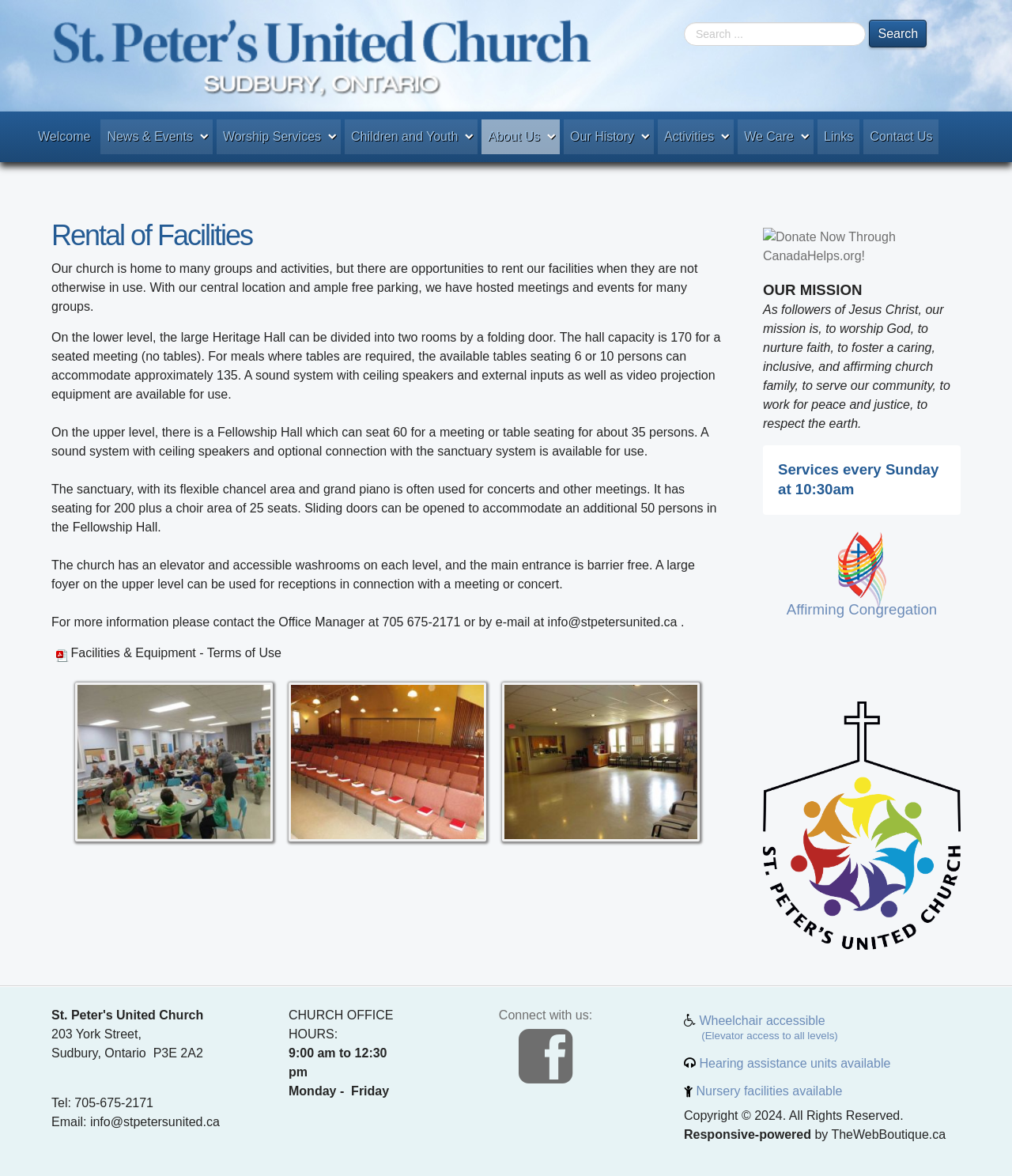Answer in one word or a short phrase: 
How many levels are accessible by elevator?

All levels